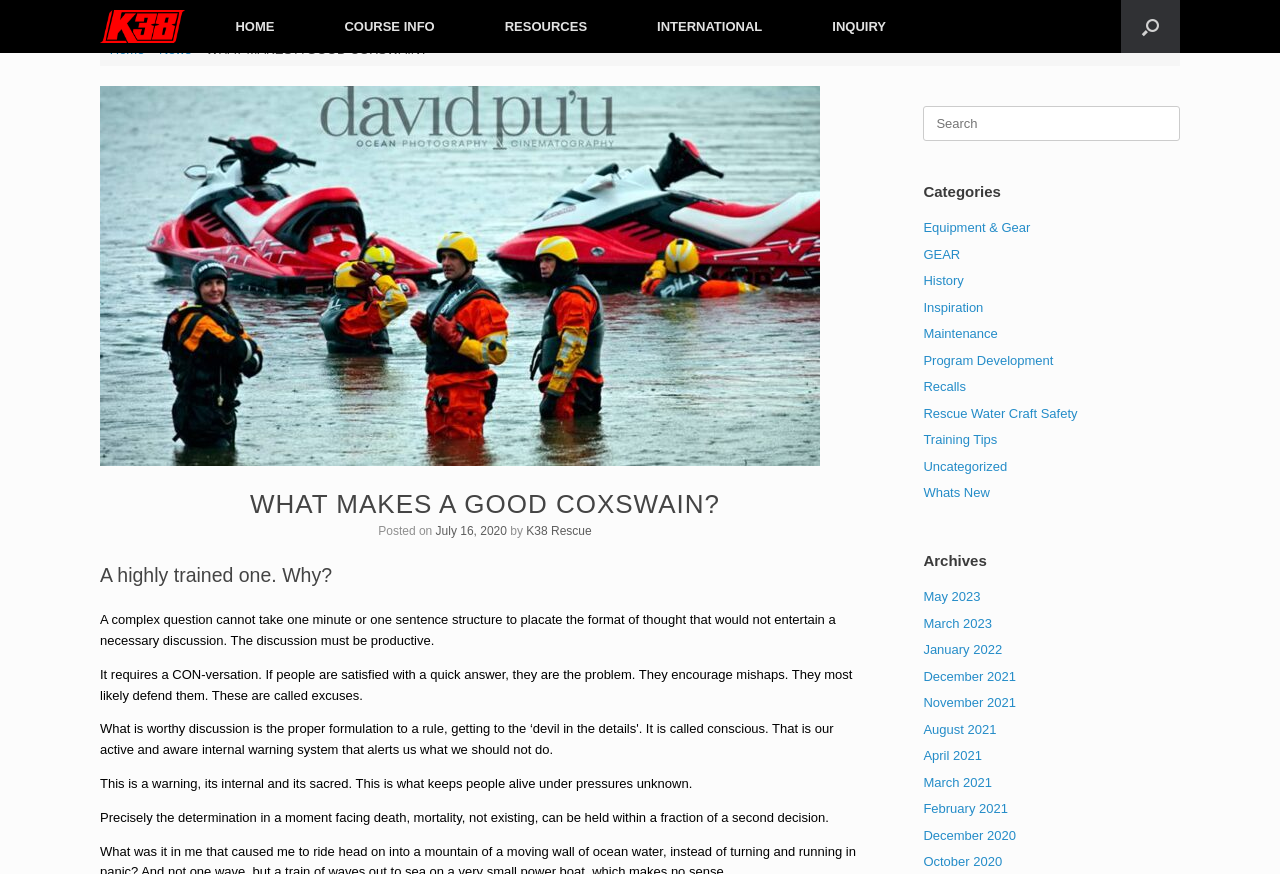Based on the element description March 2023, identify the bounding box coordinates for the UI element. The coordinates should be in the format (top-left x, top-left y, bottom-right x, bottom-right y) and within the 0 to 1 range.

[0.721, 0.704, 0.775, 0.721]